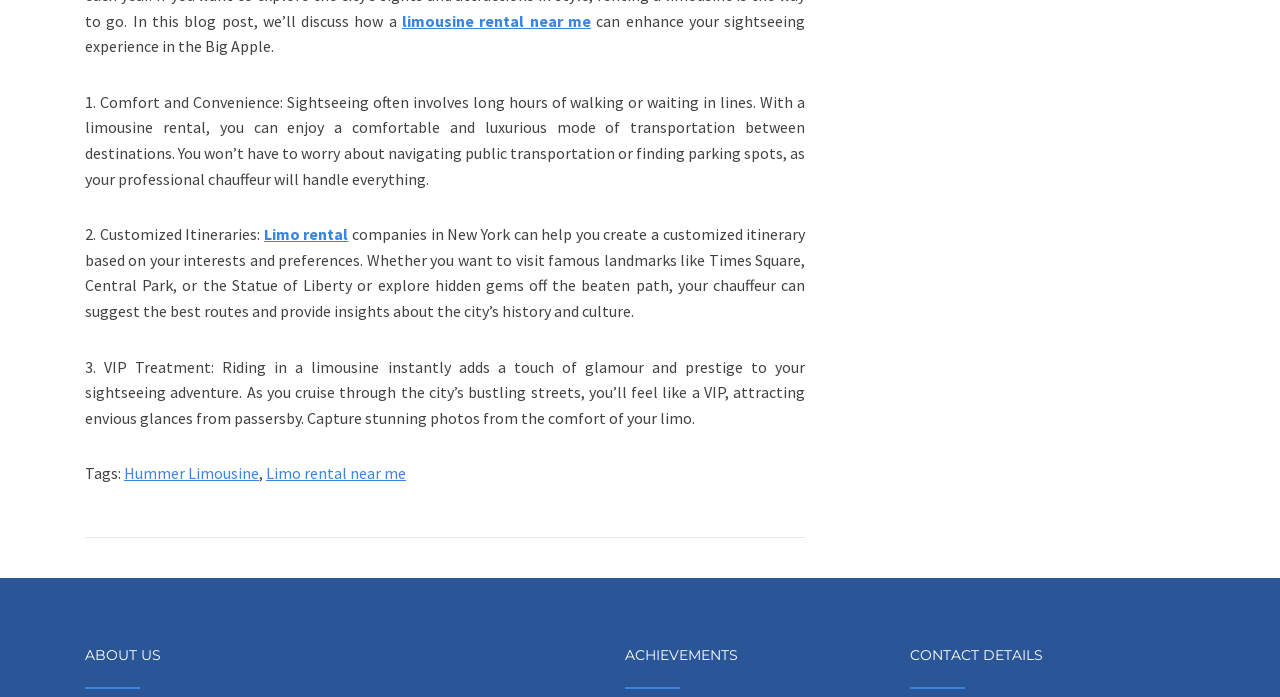Please respond in a single word or phrase: 
How many customized itinerary options are mentioned?

One